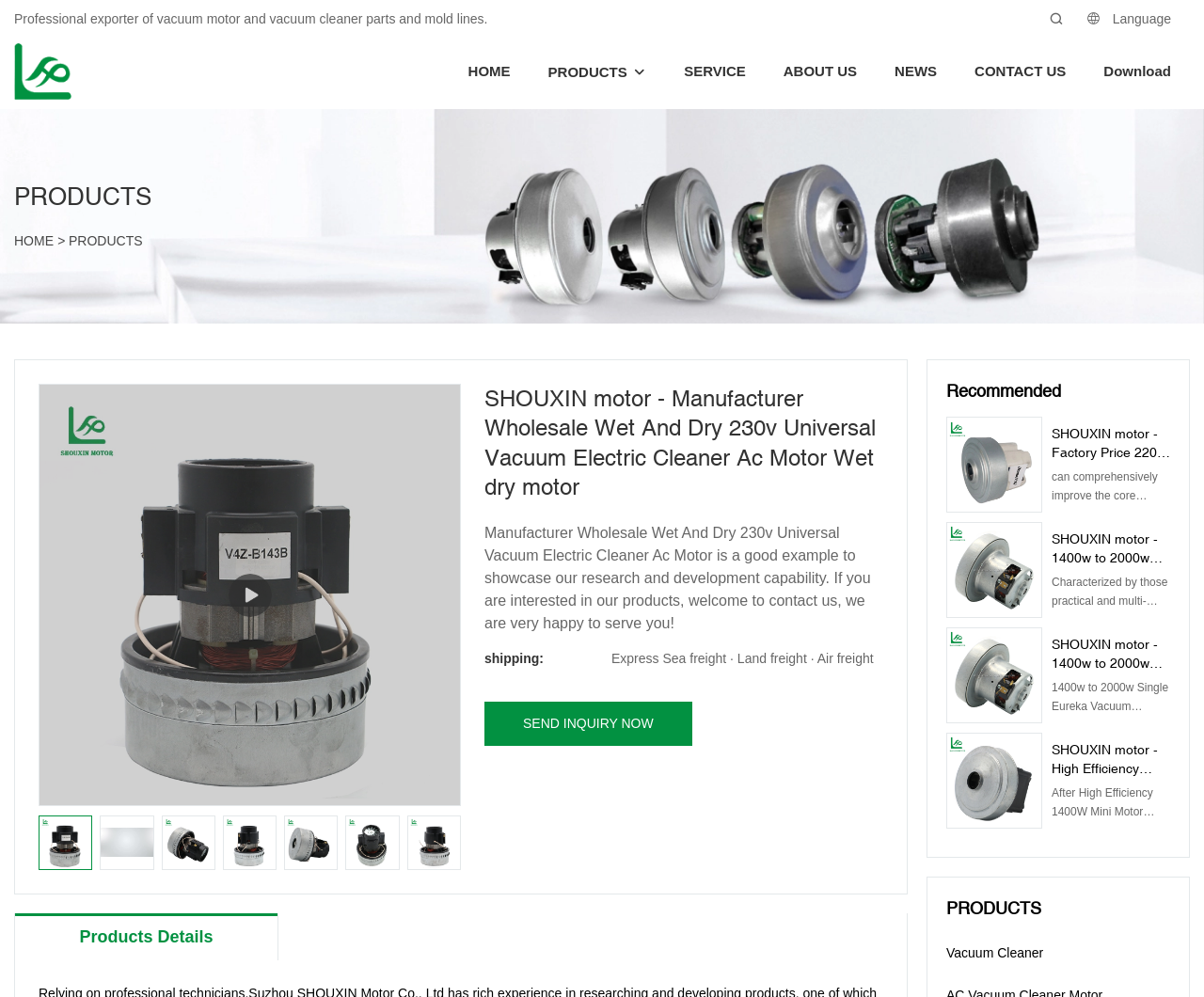Summarize the webpage comprehensively, mentioning all visible components.

This webpage is about SHOUXIN motor, a manufacturer of vacuum motors and vacuum cleaner parts. At the top of the page, there is a logo and a navigation menu with links to HOME, PRODUCTS, SERVICE, ABOUT US, NEWS, CONTACT US, and Download. Below the navigation menu, there is a brief introduction to the company, stating that it is a professional exporter of vacuum motor and vacuum cleaner parts and mold lines.

The main content of the page is about a specific product, the Wholesale Wet And Dry 230v Universal Vacuum Electric Cleaner Ac Motor. There is a large image of the product on the left side of the page, and a detailed description of the product on the right side. The description highlights the product's research and development capability and invites customers to contact them for more information.

Below the product description, there is a section with several images and links to related products, including Factory Price 220v 60hz Trade Assurance National Electrical Vacuum Cleaner Motor, 1400w to 2000w Single Eureka Vacuum Cleaner Motor, and High Efficiency 1400W Mini Motor 240V For Vaccum Cleaner. Each product has a brief description and an image.

At the bottom of the page, there is a section with a heading "Recommended" and three links to related products. There is also a heading "PRODUCTS" and a link to Vacuum Cleaner.

Throughout the page, there are several images of the company's products and facilities, including a factory and a company building. The overall layout of the page is organized and easy to navigate, with clear headings and concise text.